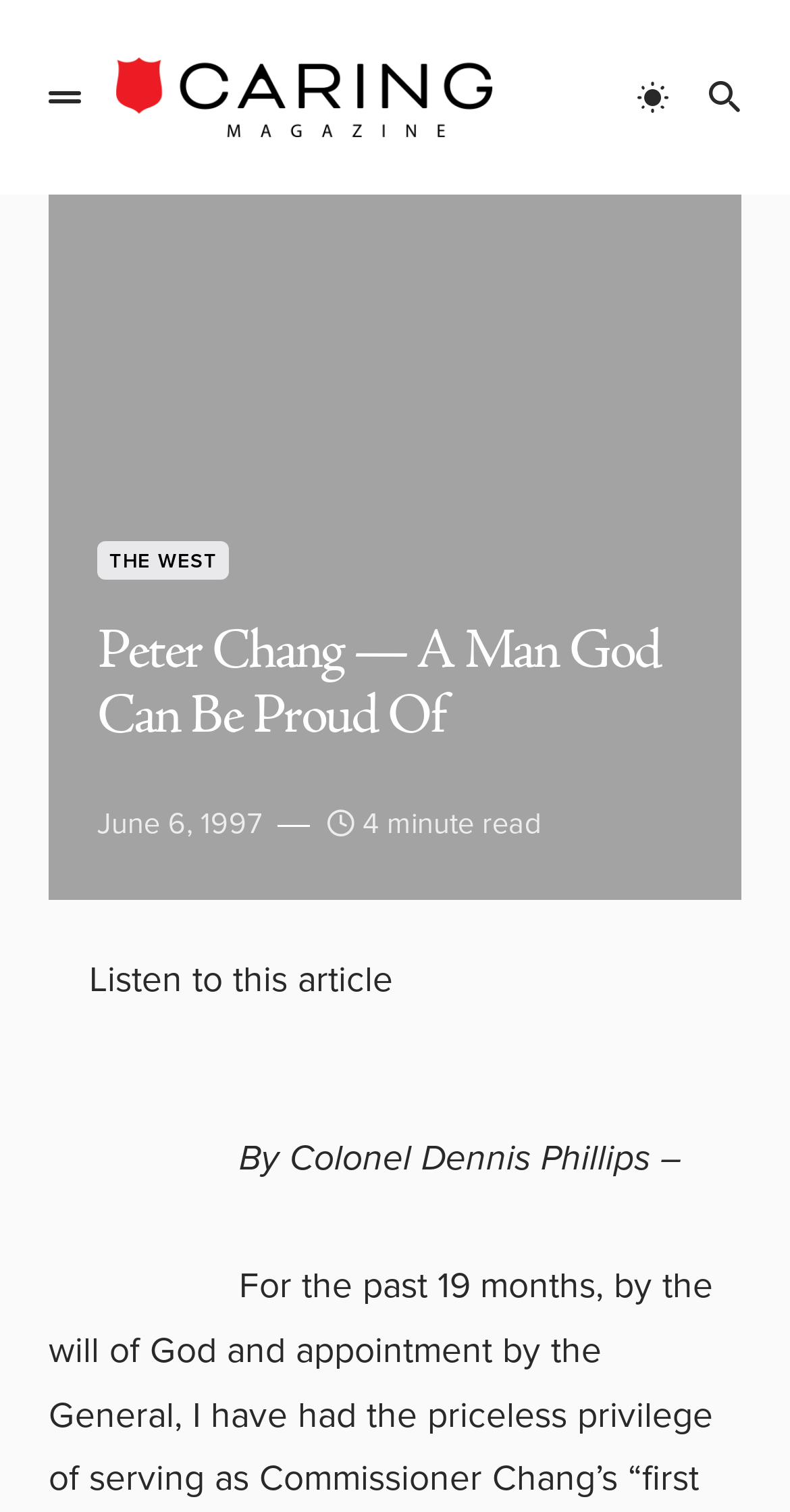How many buttons are on the top left?
Based on the image, answer the question with a single word or brief phrase.

1